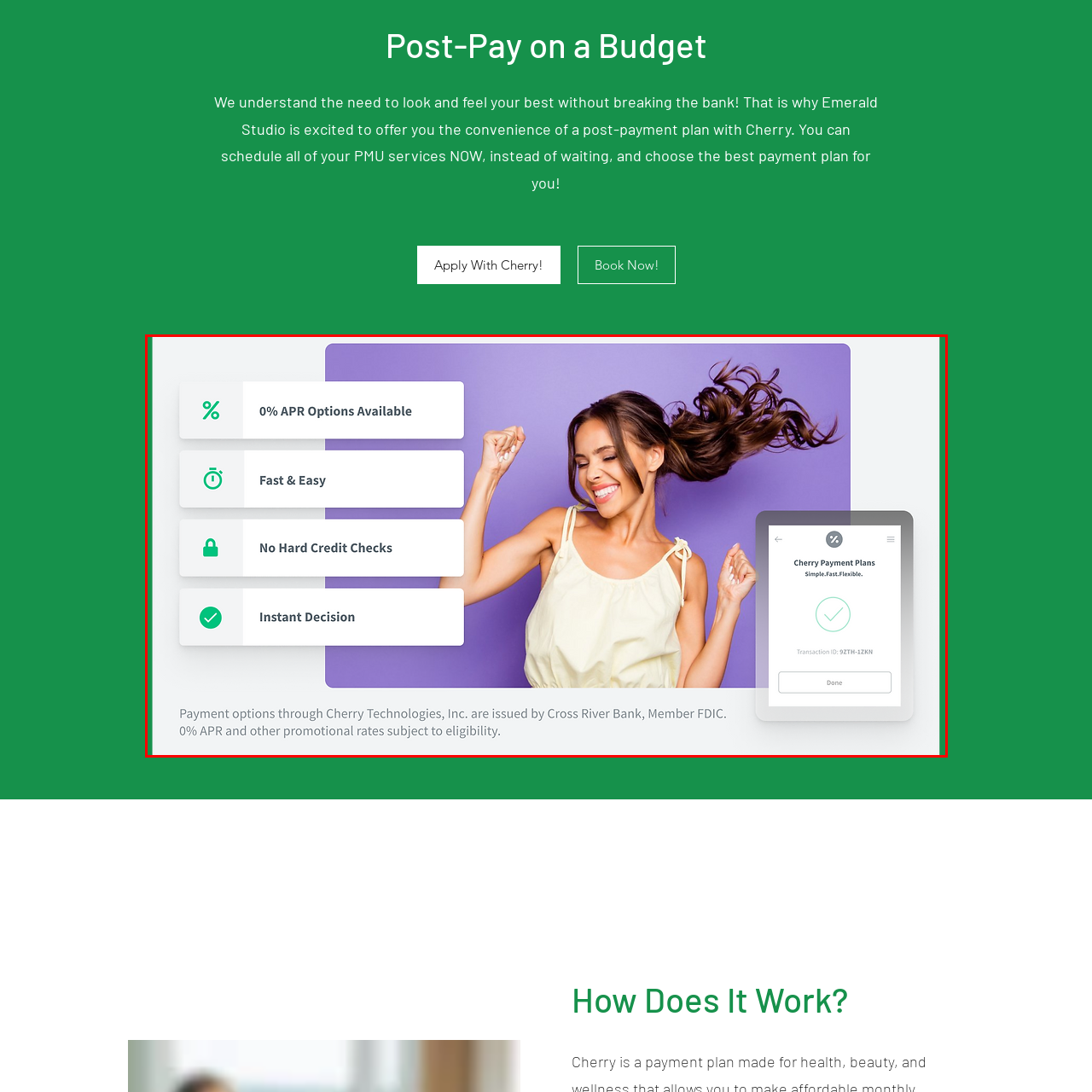Give an in-depth description of the picture inside the red marked area.

The image illustrates a vibrant and joyful scene promoting the convenience of a post-payment plan offered by Emerald Studio in partnership with Cherry. A woman, with a lively expression and dynamic hairstyle, is captured mid-celebration, symbolizing the ease and freedom associated with this financial service. 

In the foreground, engaging text highlights key benefits of the payment plan, including "0% APR Options Available," "Fast & Easy," "No Hard Credit Checks," and "Instant Decision." Each benefit is presented in bold, inviting boxes, reinforcing the accessibility and user-friendly nature of the service.

Additionally, a smartphone graphic to the right displays the Cherry Payment Plans interface, emphasizing the simplicity and flexibility of the payment options. The mention of payment options issued through Cherry Technologies, with details on FDIC membership and promotion eligibility, assures users of the reliability and safety of the service. This visual effectively communicates the message that financial freedom and stylish confidence are achievable without financial strain.